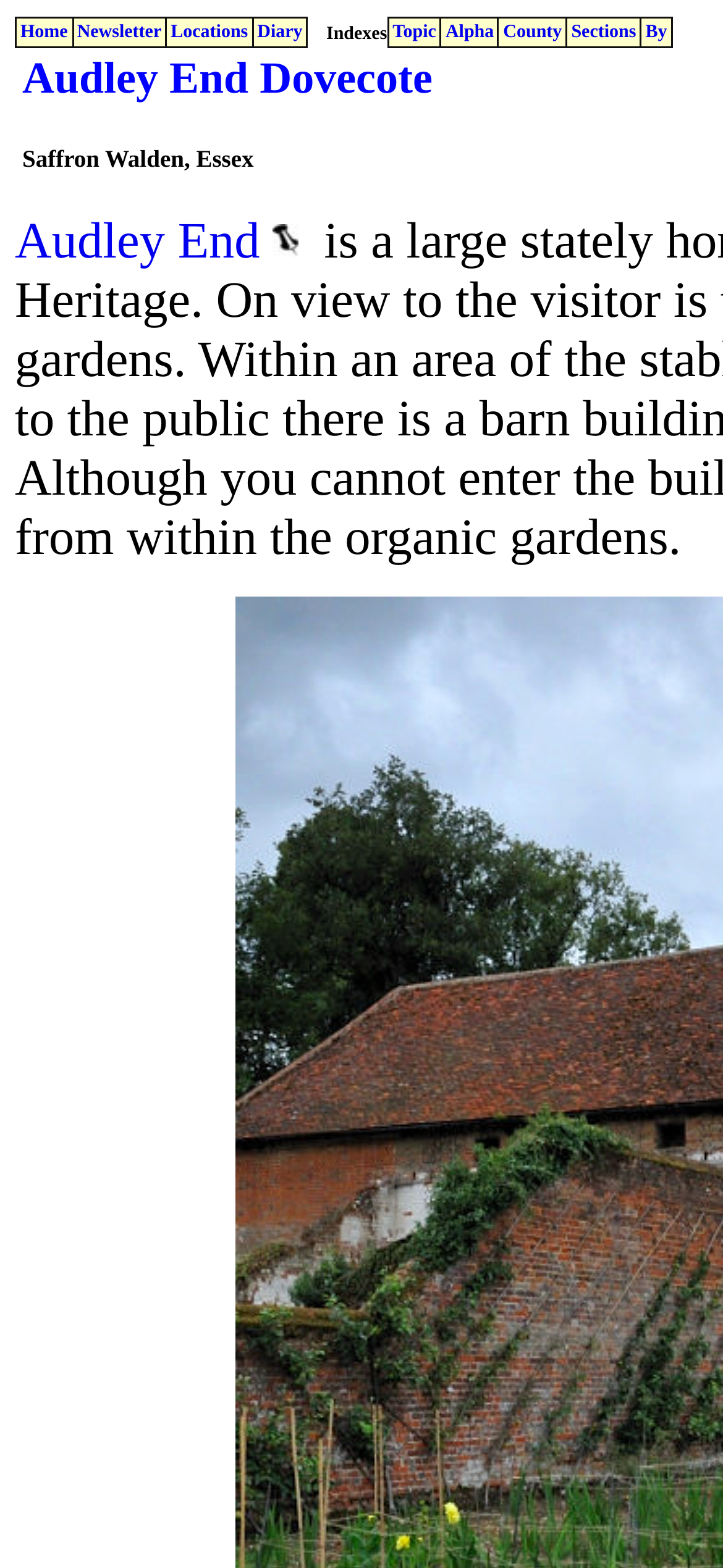Offer an in-depth caption of the entire webpage.

The webpage is about Audley End Dovecot in Essex. At the top, there is a navigation menu with five links: "Home", "Newsletter", "Locations", "Diary", and they are aligned horizontally. Below the navigation menu, there is another menu with six links: "Topic", "Alpha", "County", "Sections", "By", and "Indexes". These links are also aligned horizontally.

On the left side of the page, there are two prominent links: "Audley End" and "Location Page". The "Location Page" link has an image associated with it, which is positioned to the right of the link.

The overall structure of the webpage is divided into two main sections: the top navigation menu and the bottom section with the two prominent links and the secondary menu. The layout is organized and easy to navigate, with clear headings and concise text.